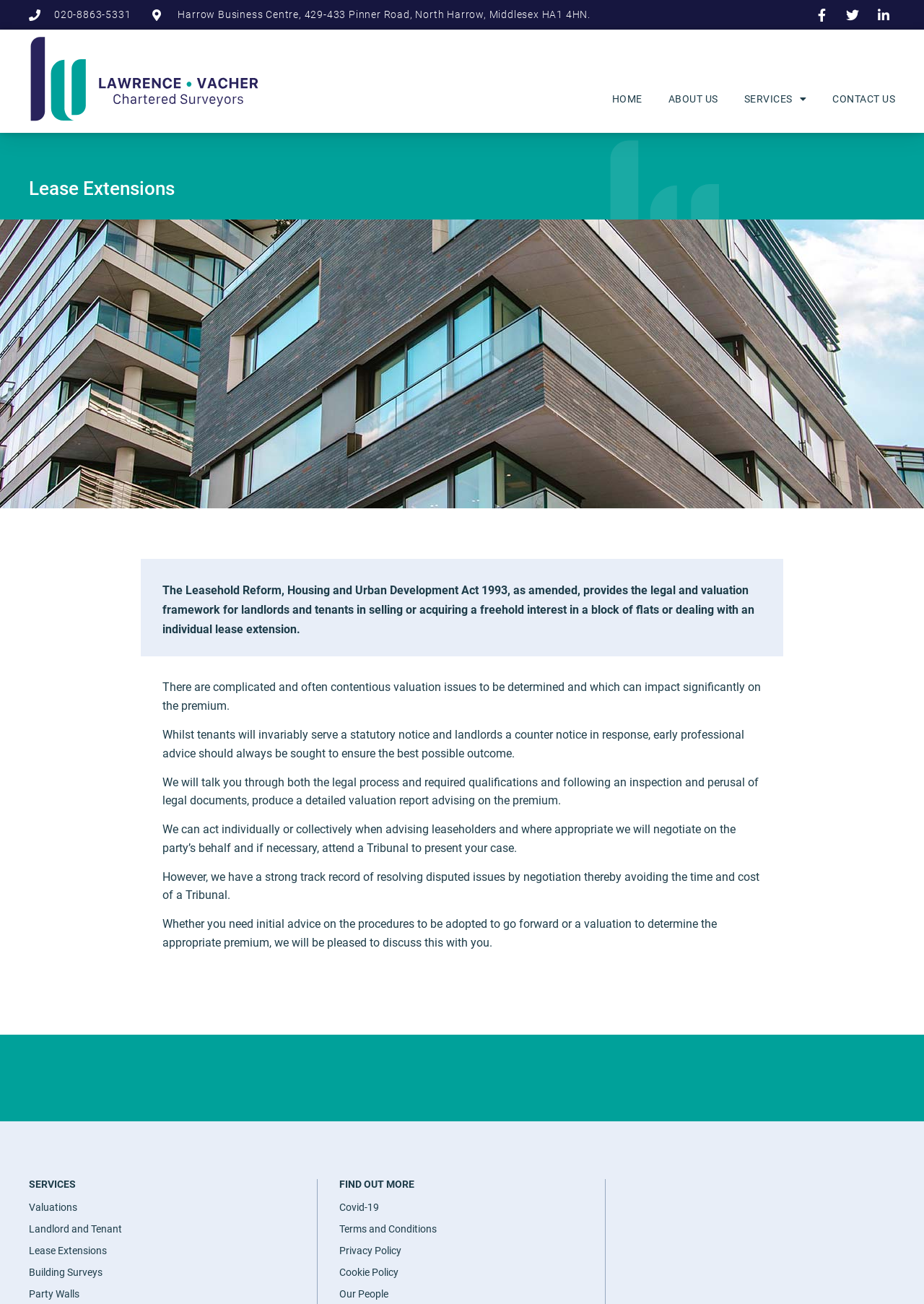Determine the bounding box coordinates for the clickable element to execute this instruction: "Learn about lease extensions". Provide the coordinates as four float numbers between 0 and 1, i.e., [left, top, right, bottom].

[0.031, 0.951, 0.343, 0.967]